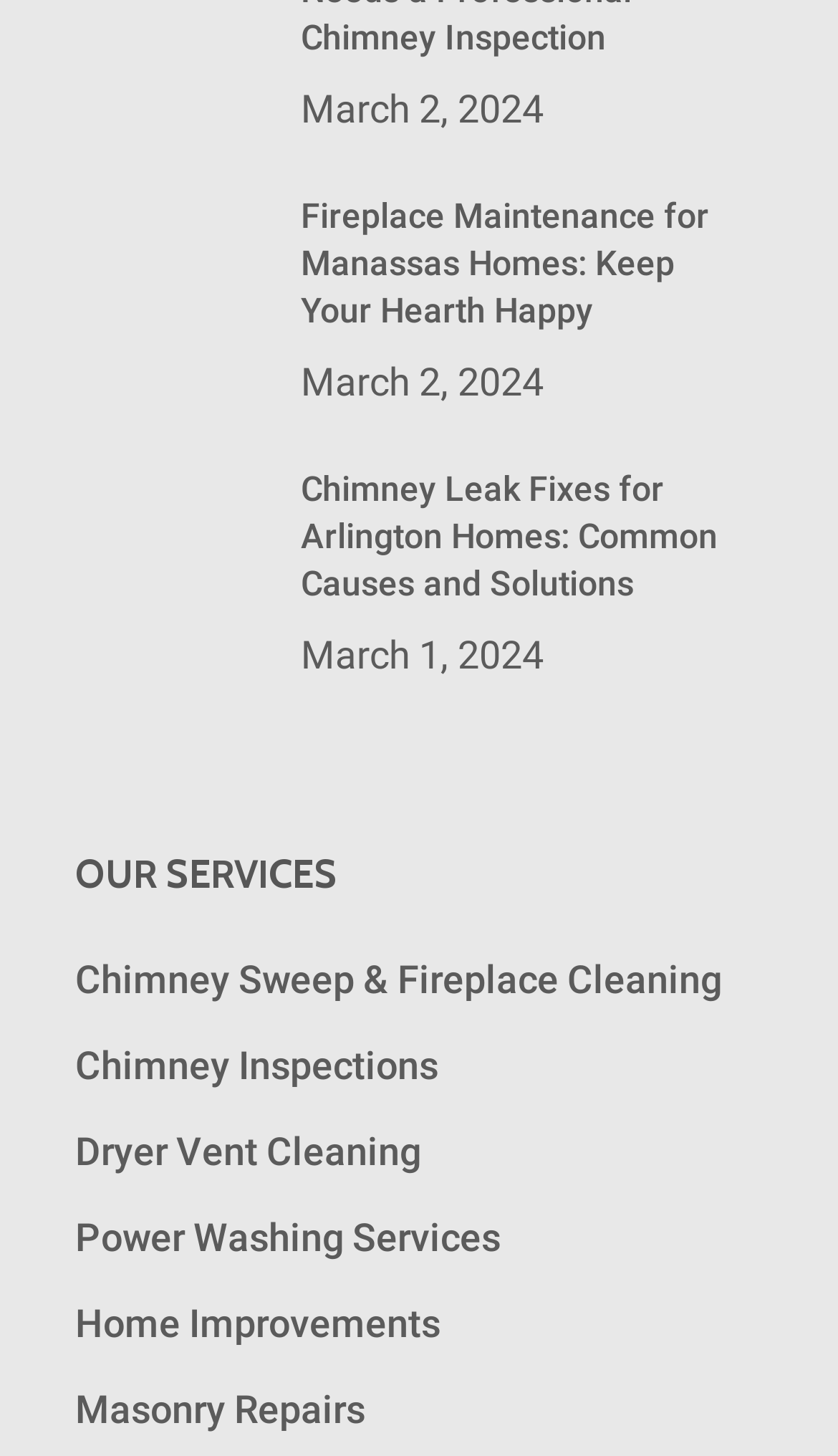Can you provide the bounding box coordinates for the element that should be clicked to implement the instruction: "Check out Masonry Repairs"?

[0.09, 0.953, 0.436, 0.984]